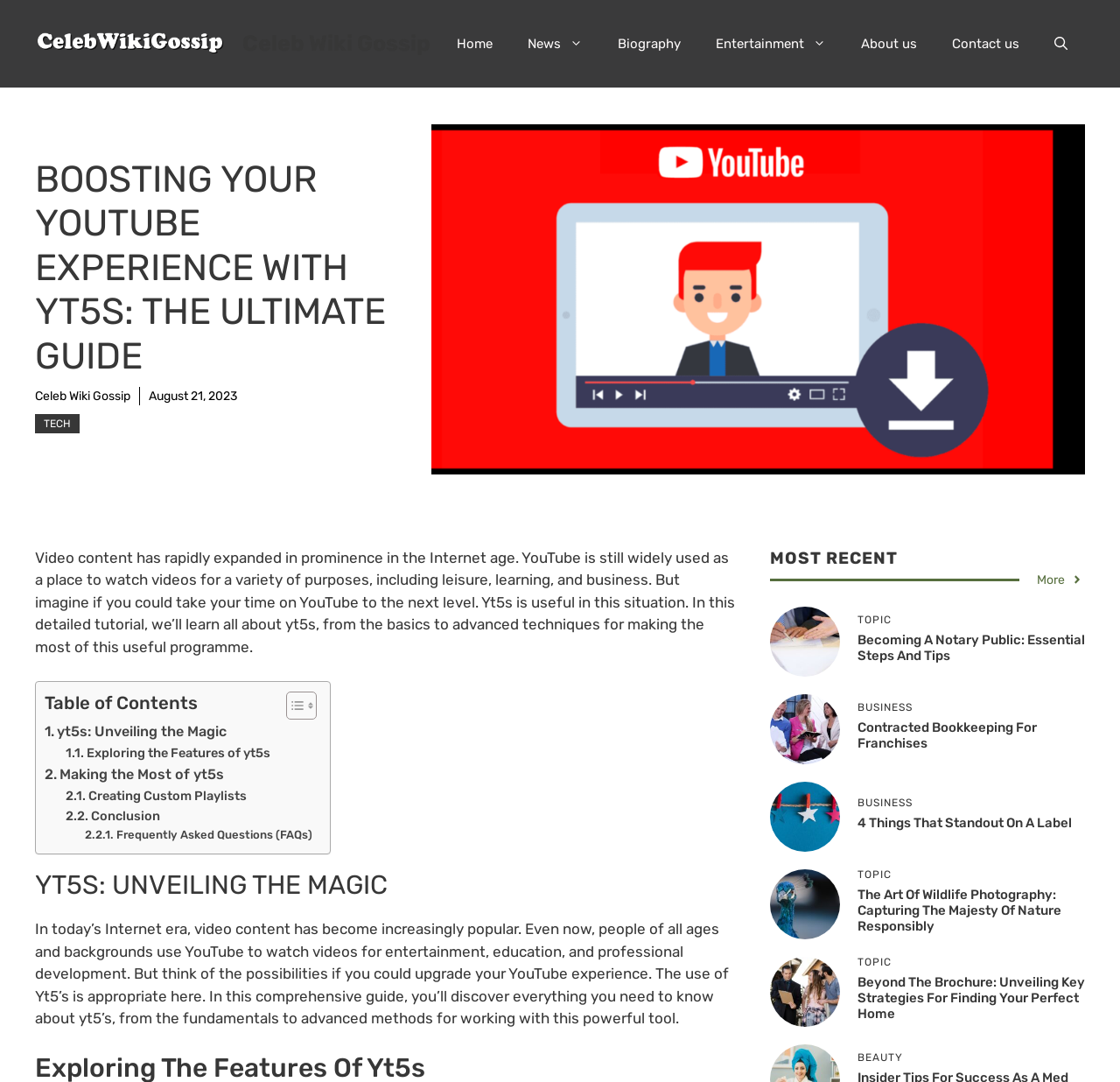Identify the bounding box for the UI element that is described as follows: "Making the Most of yt5s".

[0.04, 0.706, 0.2, 0.726]